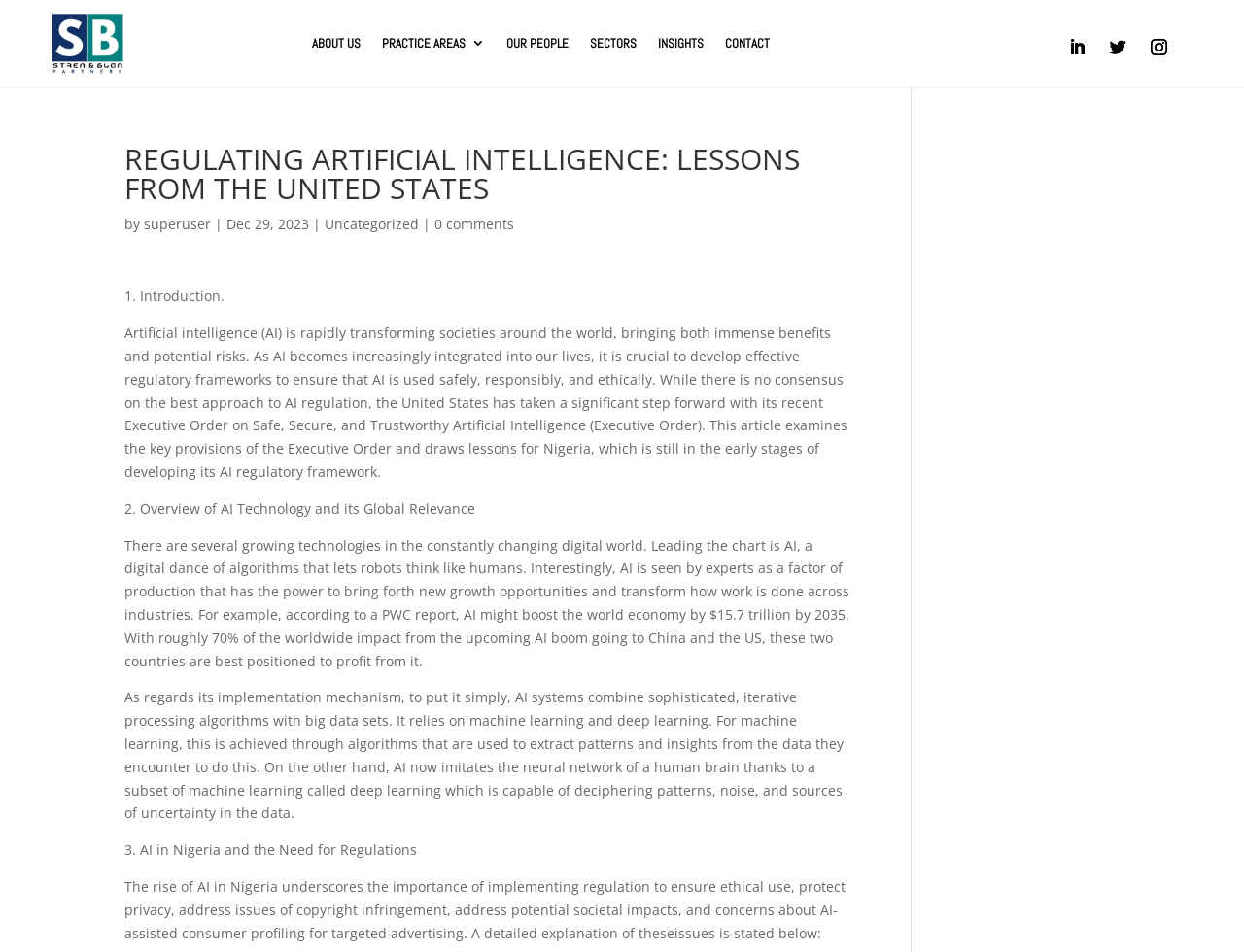Please specify the bounding box coordinates of the region to click in order to perform the following instruction: "Click on superuser".

[0.116, 0.225, 0.17, 0.245]